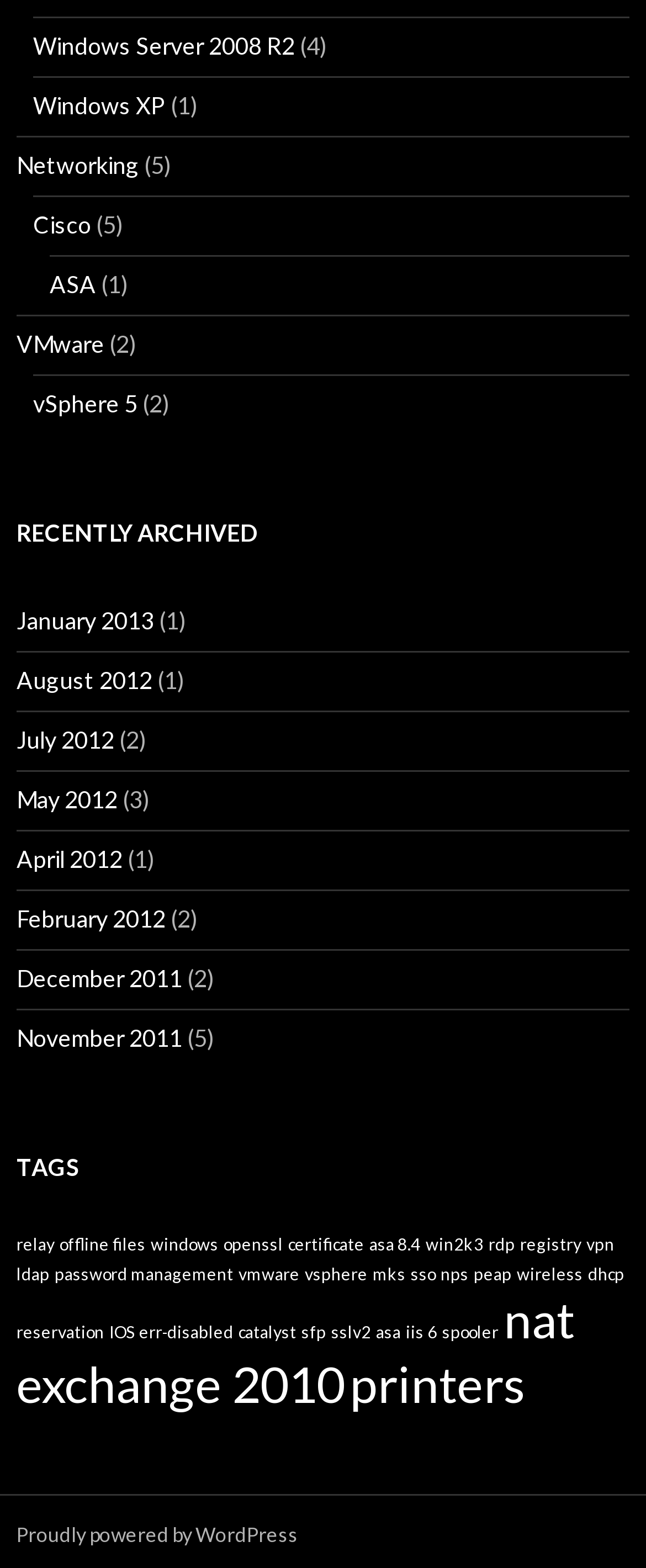Given the description: "asa 8.4", determine the bounding box coordinates of the UI element. The coordinates should be formatted as four float numbers between 0 and 1, [left, top, right, bottom].

[0.572, 0.787, 0.651, 0.8]